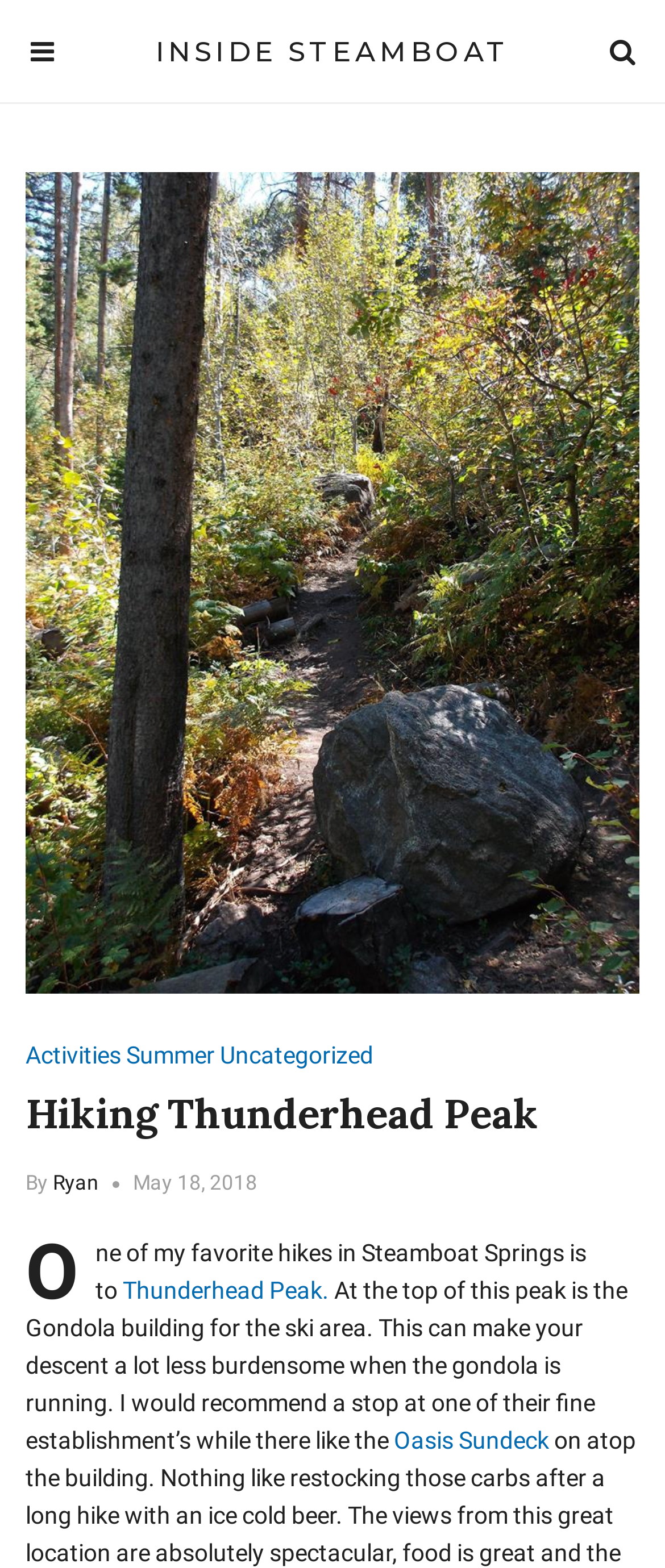What is the principal heading displayed on the webpage?

Hiking Thunderhead Peak